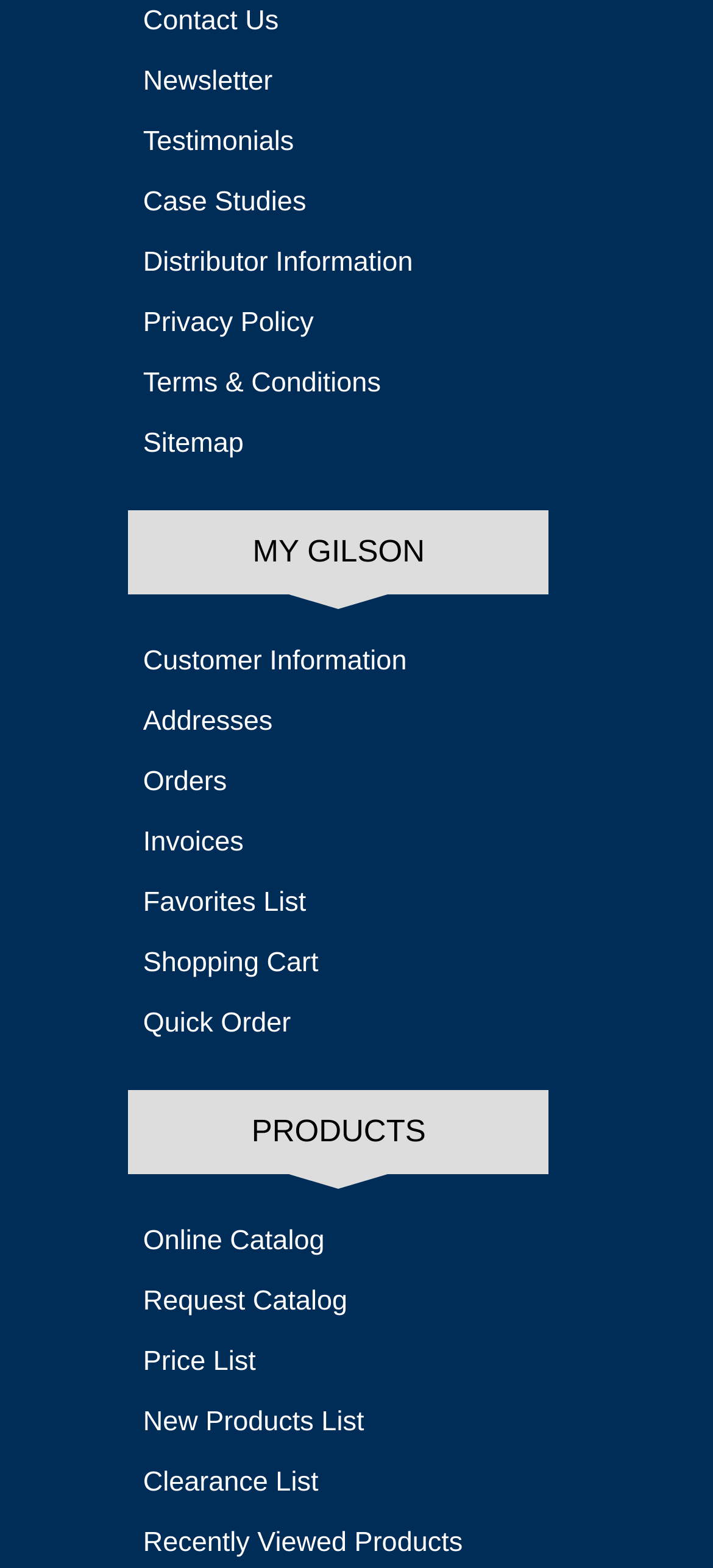Extract the bounding box coordinates for the UI element described as: "New Products List".

[0.18, 0.888, 0.531, 0.926]